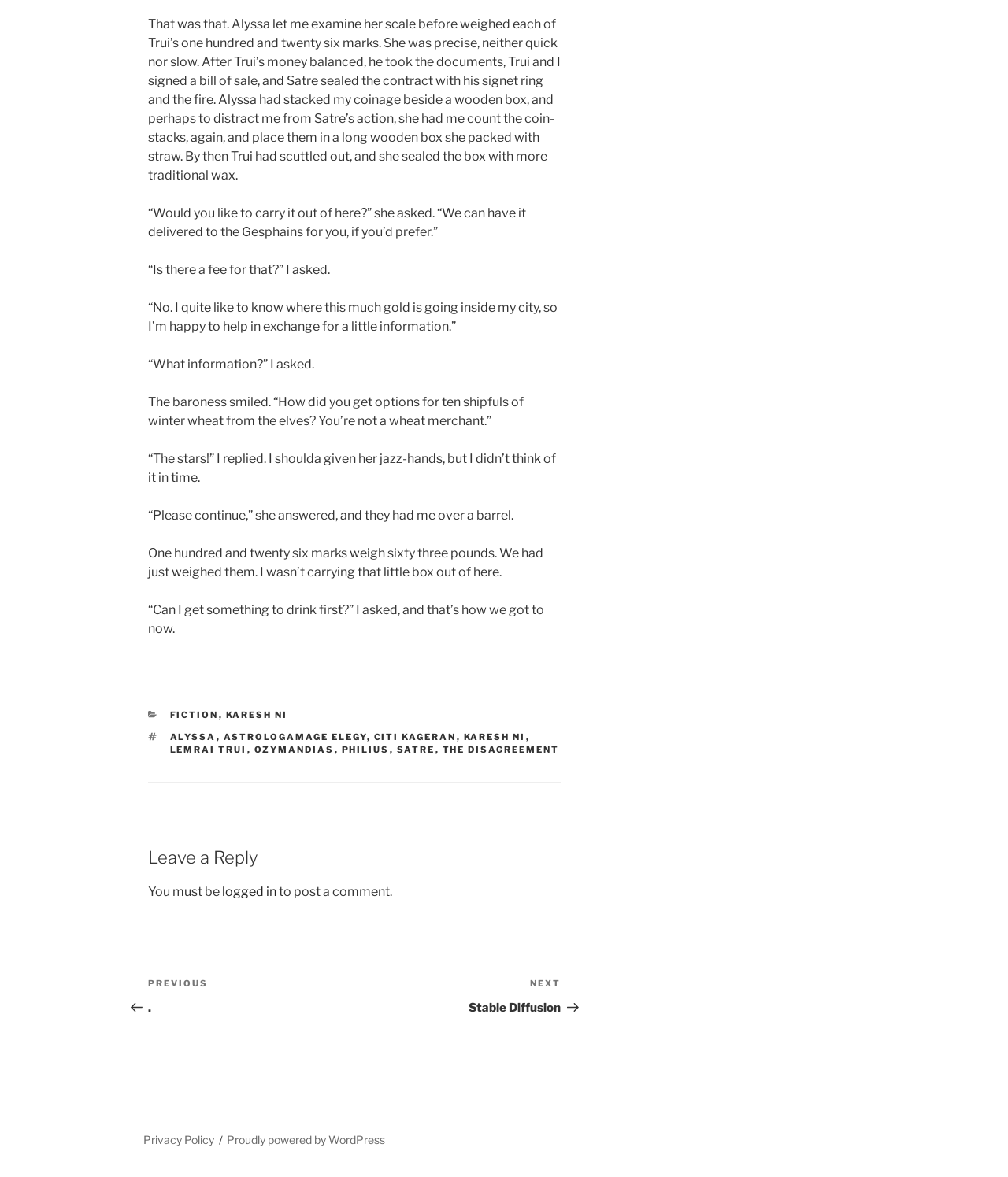What is the category of the post?
Using the image, provide a detailed and thorough answer to the question.

In the footer section, it is mentioned that 'CATEGORIES FICTION, KARESH NI'. This indicates that the category of the post is FICTION.